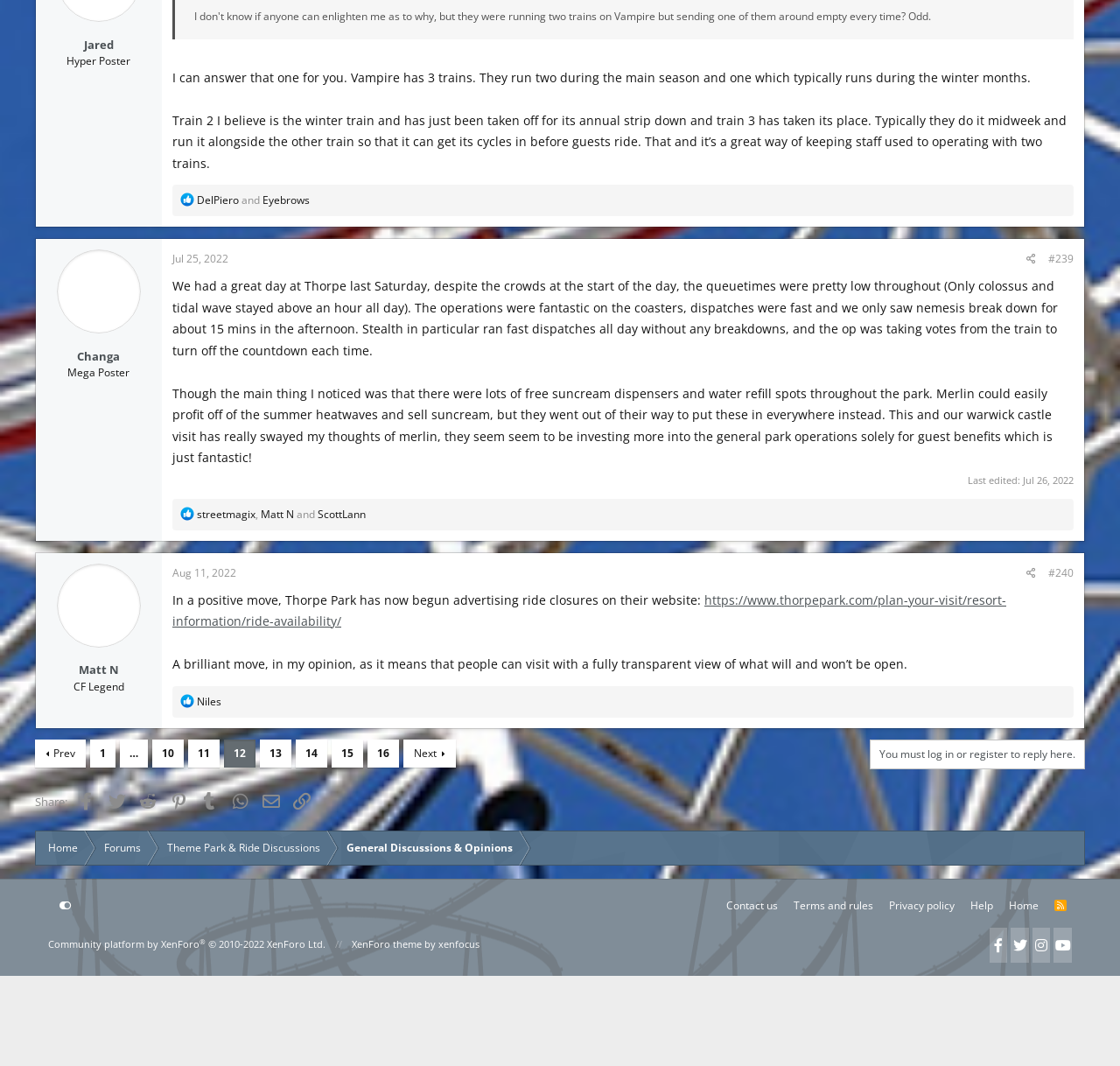What is the purpose of the suncream dispensers and water refill spots in the park?
Provide a detailed and well-explained answer to the question.

According to the article, the suncream dispensers and water refill spots were put in the park by Merlin for the benefit of the guests, rather than to make a profit.